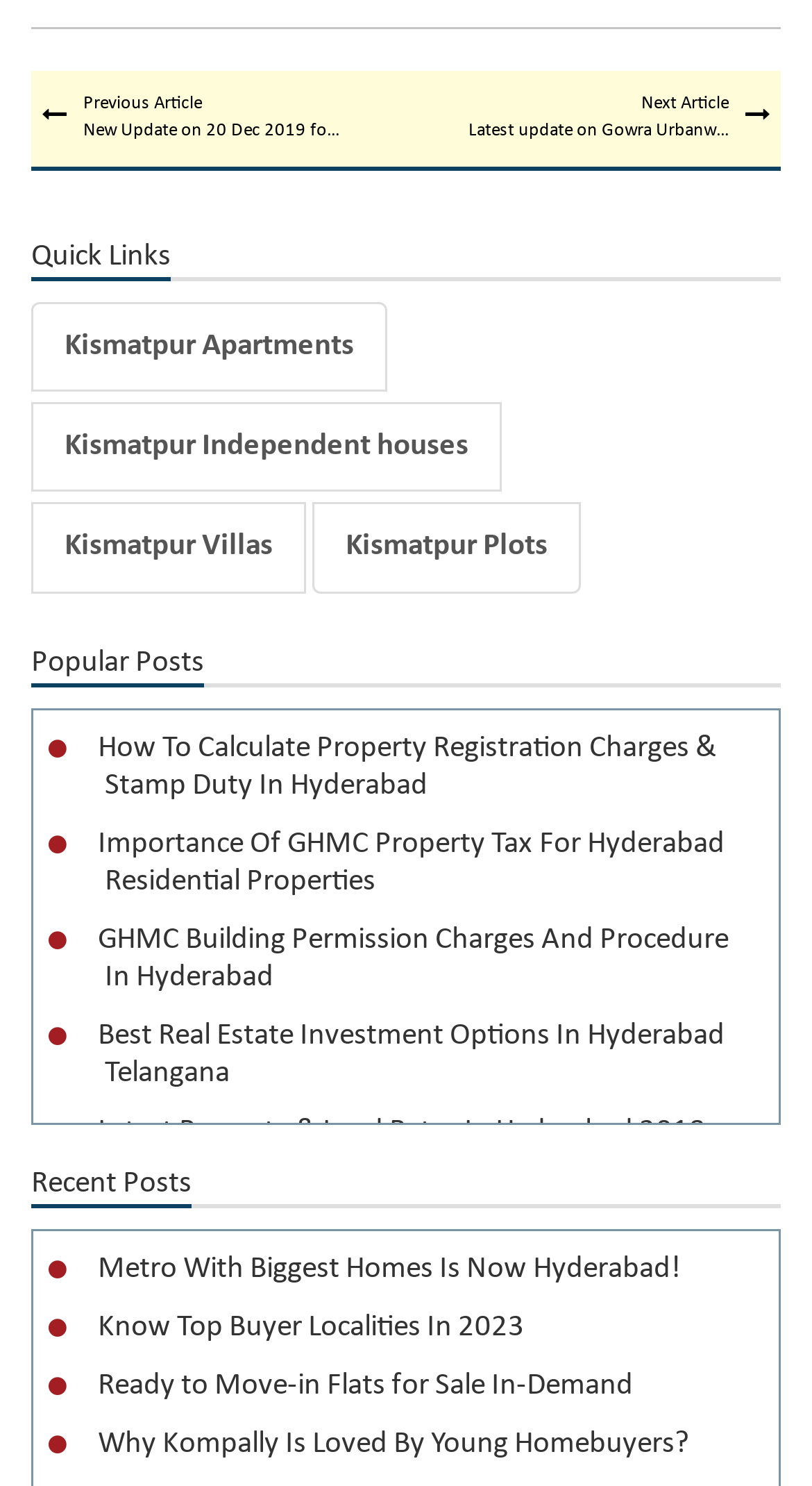Identify the bounding box coordinates of the region that needs to be clicked to carry out this instruction: "View previous article". Provide these coordinates as four float numbers ranging from 0 to 1, i.e., [left, top, right, bottom].

[0.038, 0.048, 0.423, 0.112]